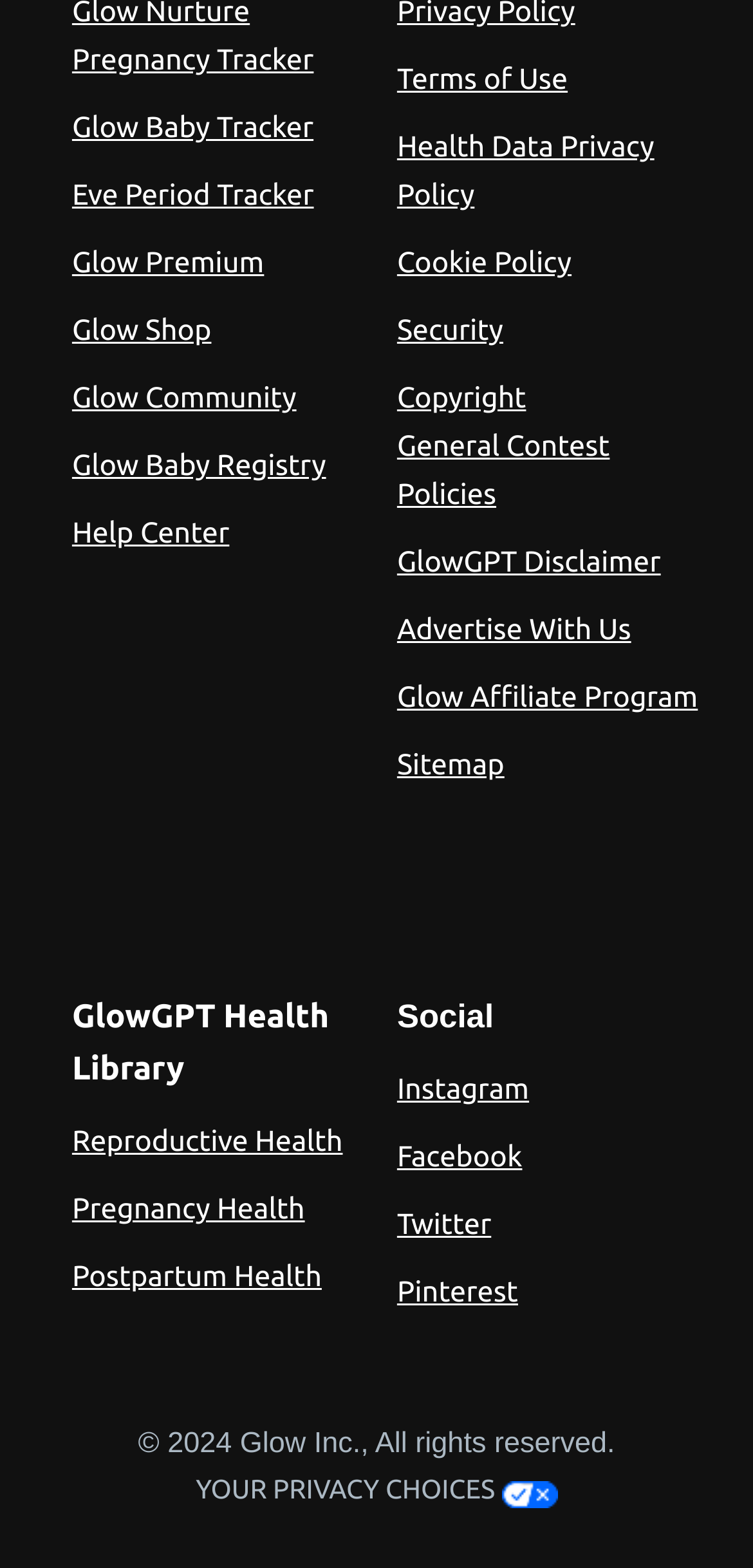Please answer the following question as detailed as possible based on the image: 
How many links are there in the top section?

I counted the links in the top section, which are 'Glow Baby Tracker', 'Eve Period Tracker', 'Glow Premium', 'Glow Shop', 'Glow Community', 'Glow Baby Registry', and 'Help Center'. There are 7 links in total.